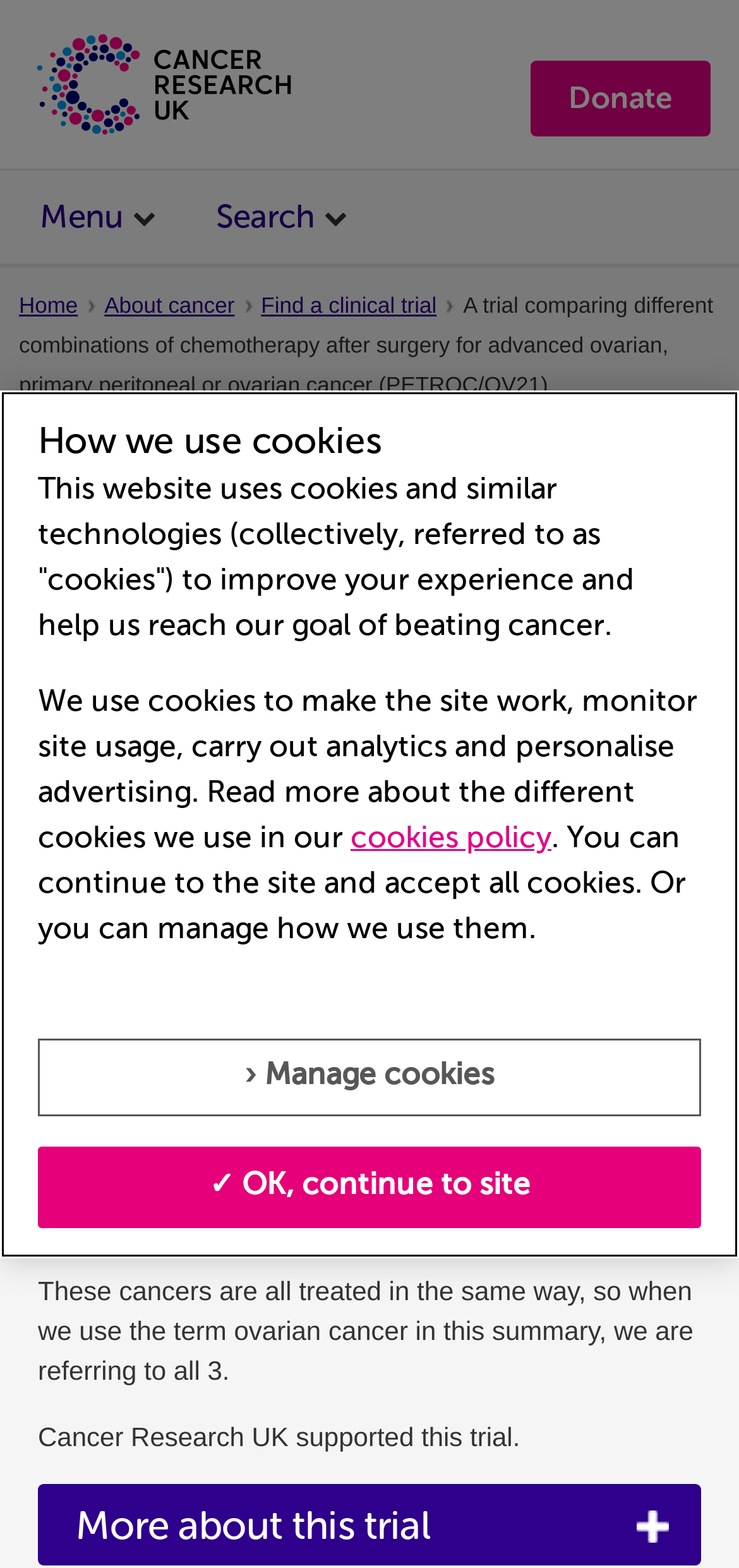Identify the bounding box coordinates of the element that should be clicked to fulfill this task: "Read about ovarian cancer". The coordinates should be provided as four float numbers between 0 and 1, i.e., [left, top, right, bottom].

[0.154, 0.72, 0.389, 0.739]